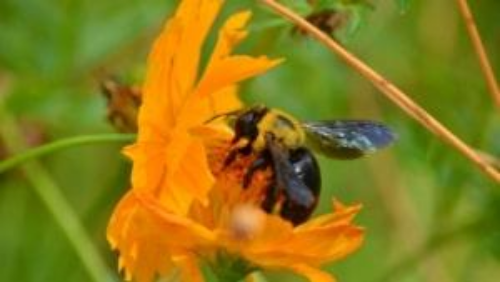Offer a detailed narrative of the image's content.

The image depicts a carpenter bee perched on a bright orange flower, engaging in pollination. The bee prominently displays its distinctive features, including a robust body with black and yellow coloration. This close-up view highlights the intricate details of the flower's petals, contrasting beautifully with the bee’s shiny exterior. Carpenter bees are often mistaken for bumblebees due to their similar appearance, but their hairless, shiny black abdomens distinguish them. This interaction between the bee and the flower illustrates the crucial role of pollinators in maintaining biodiversity and supporting ecosystems. The vibrant backdrop of green foliage further enhances the natural setting, showcasing the beauty of this moment in nature.